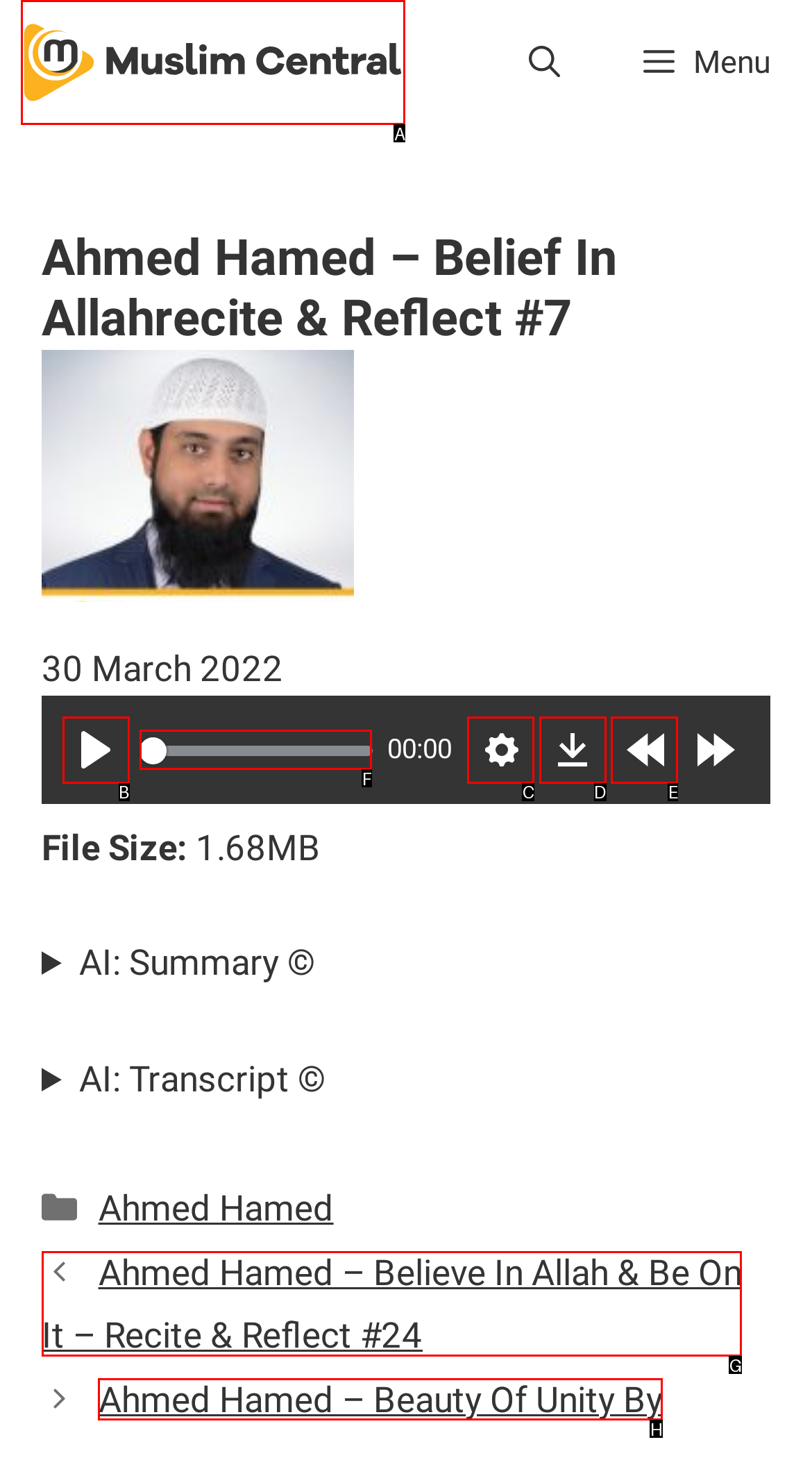Which HTML element should be clicked to complete the following task: View Muslim Central?
Answer with the letter corresponding to the correct choice.

A